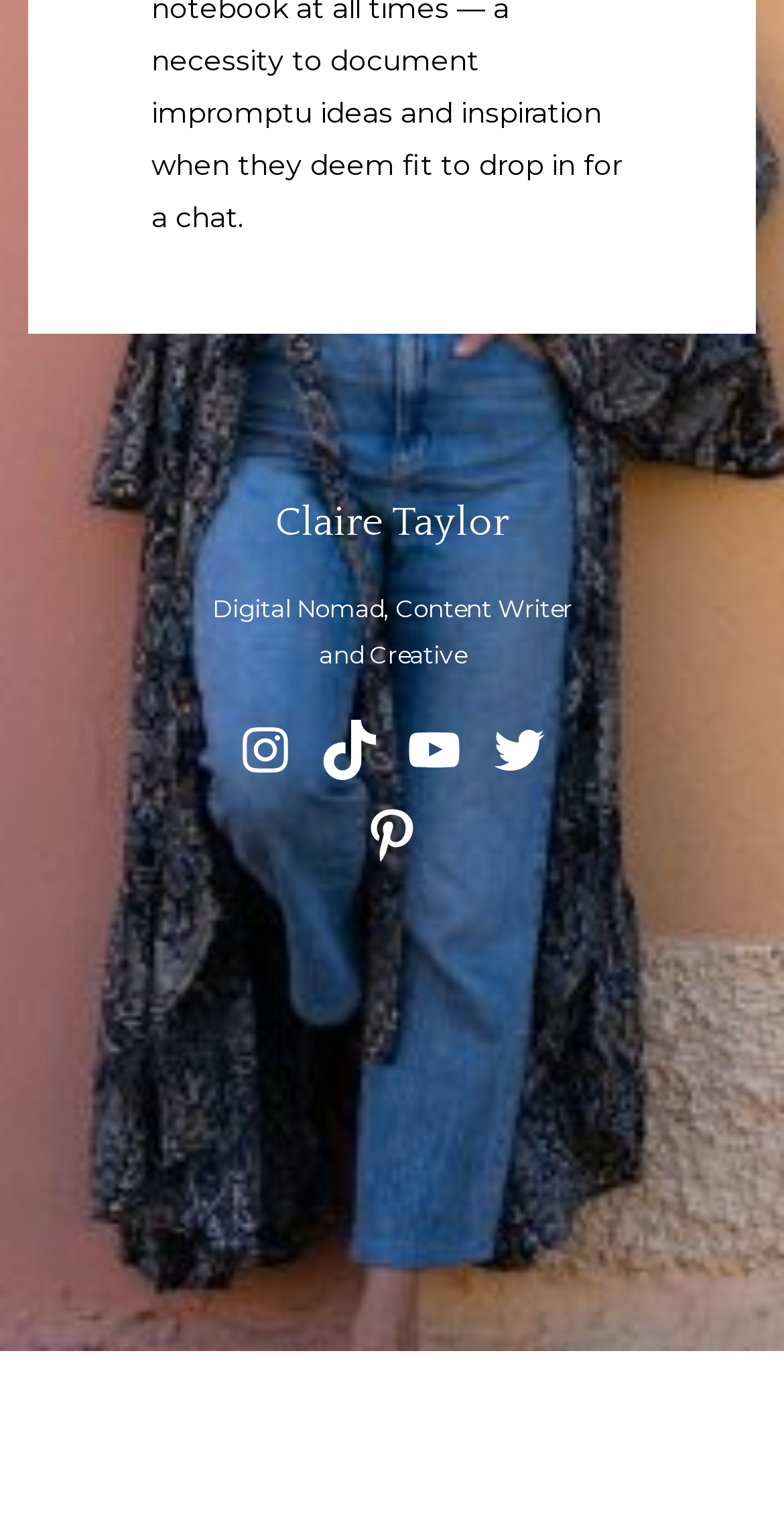How many social media links are available?
Please provide a single word or phrase as your answer based on the image.

5